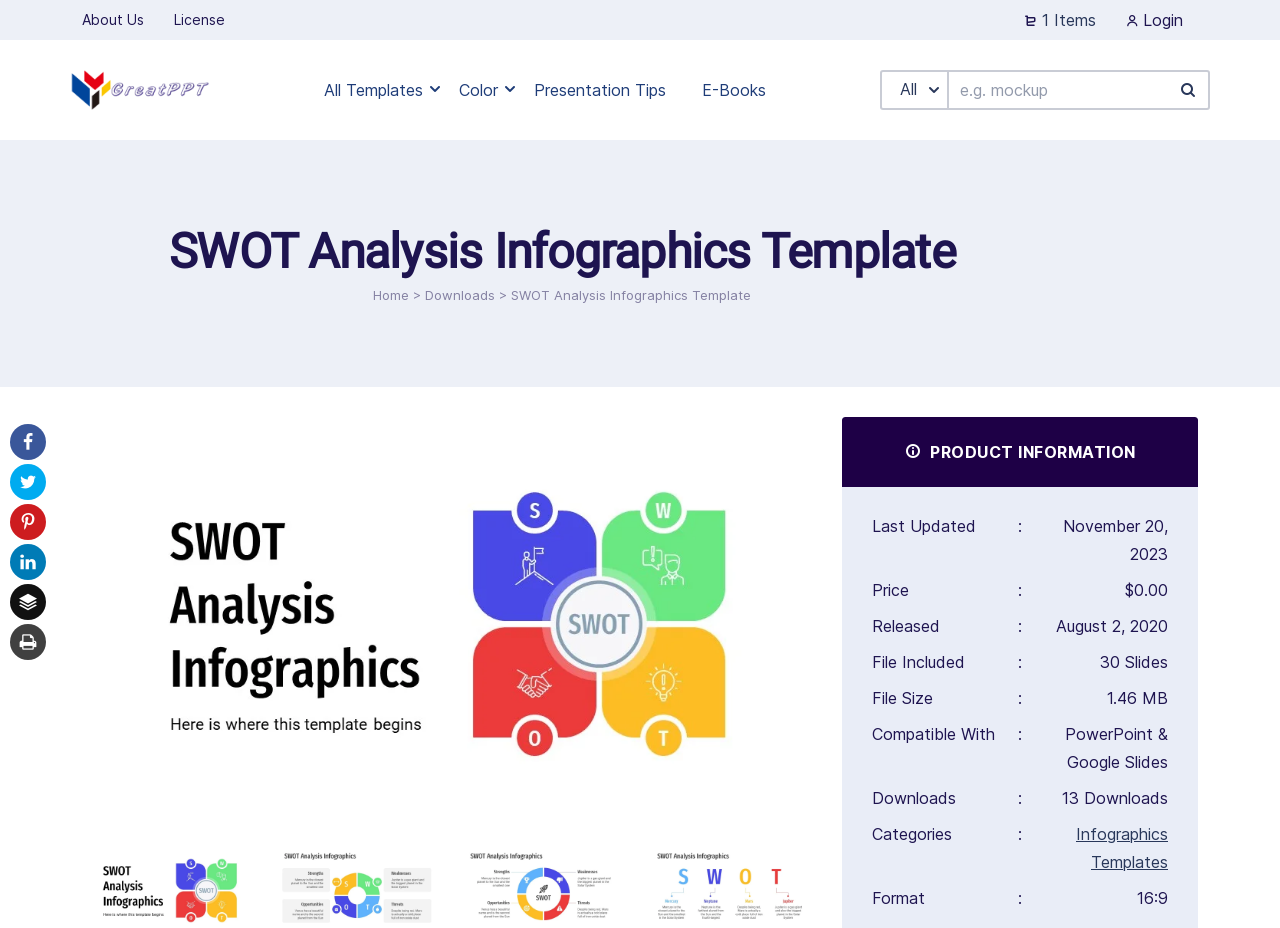How many slides are included in this template?
Please ensure your answer to the question is detailed and covers all necessary aspects.

I found the answer by looking at the 'File Included' section, where it says '30 Slides'.